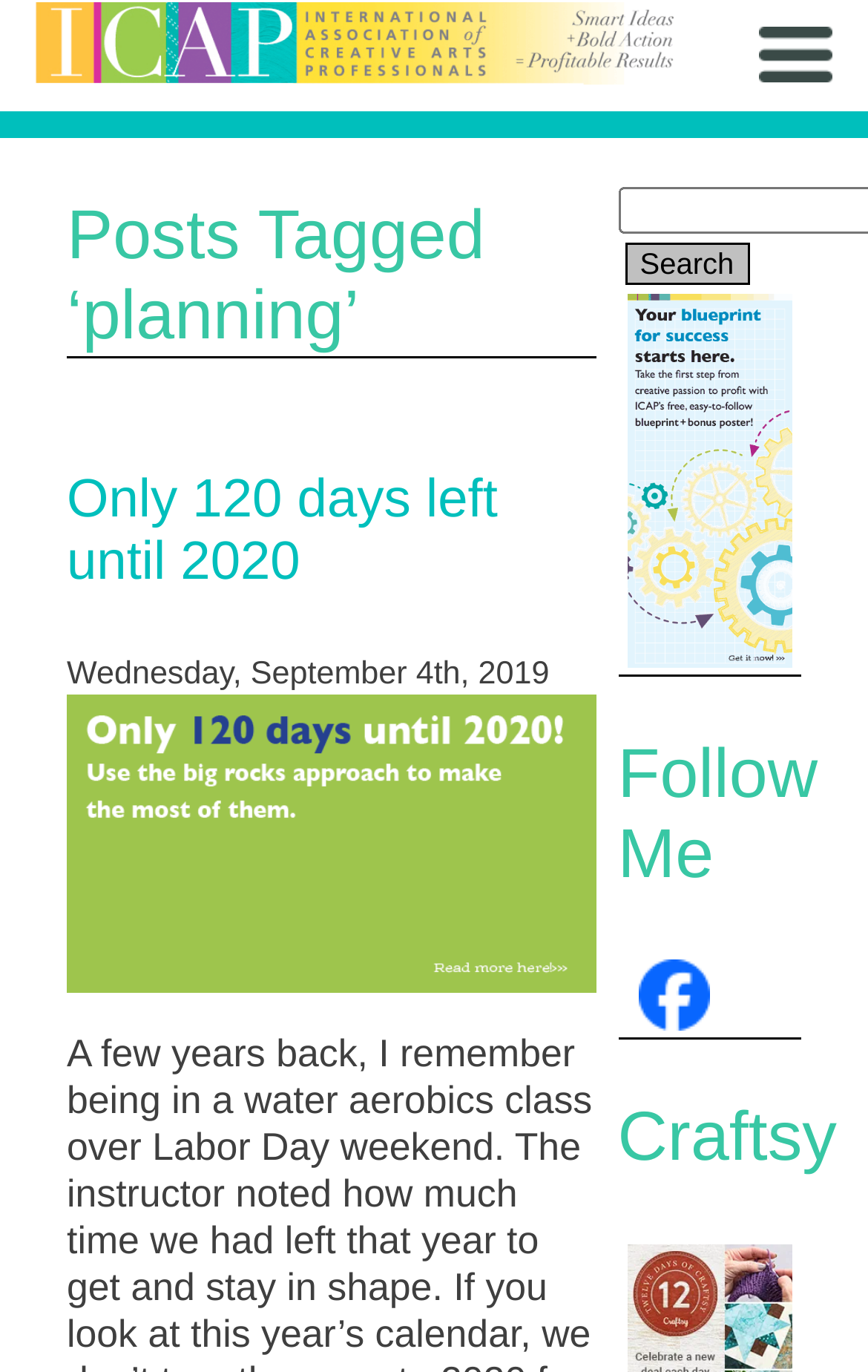Using the description: "title="International Association of Professional Quilters"", identify the bounding box of the corresponding UI element in the screenshot.

[0.712, 0.694, 0.923, 0.758]